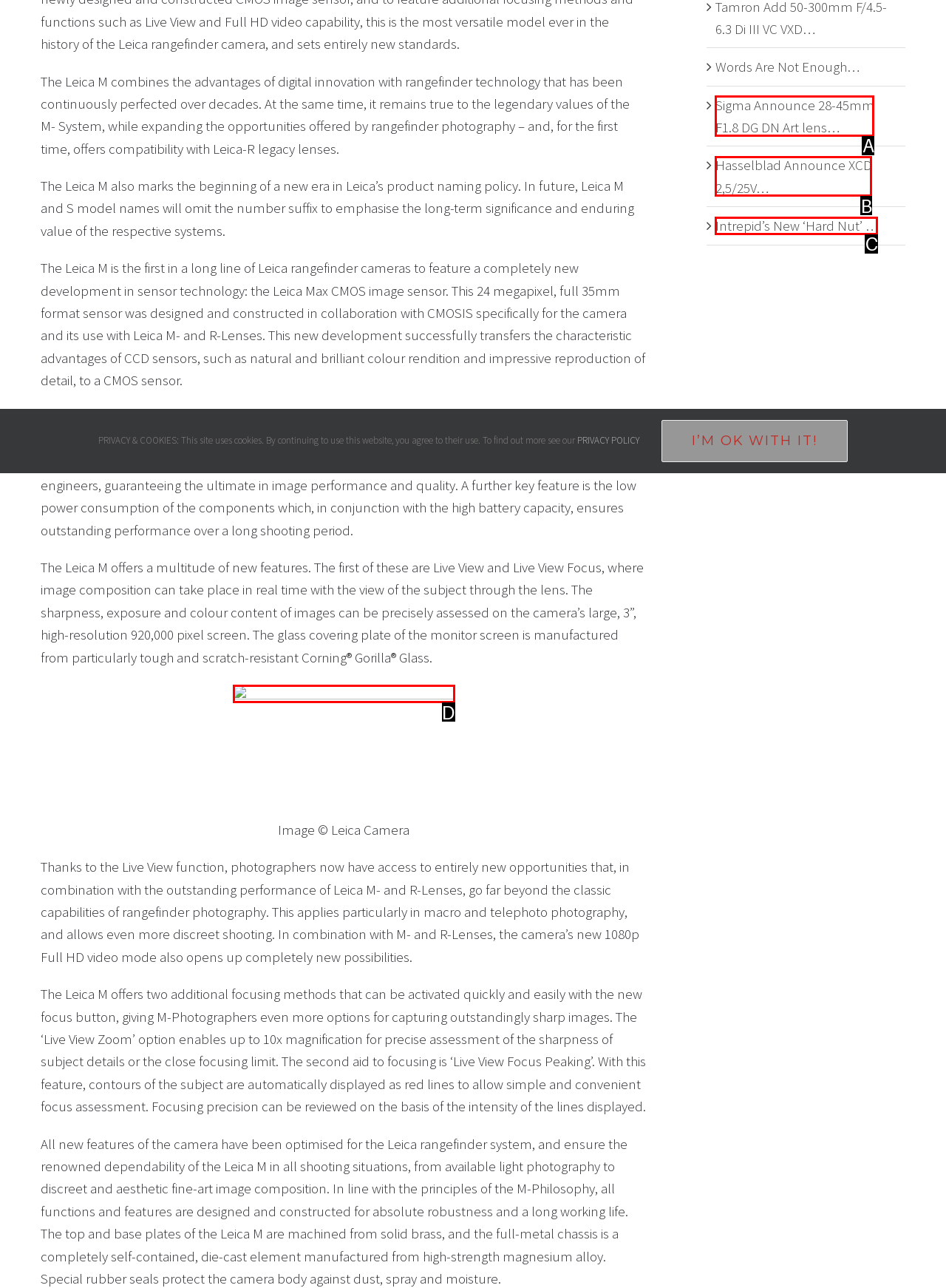Given the description: parent_node: Image © Leica Camera, pick the option that matches best and answer with the corresponding letter directly.

D